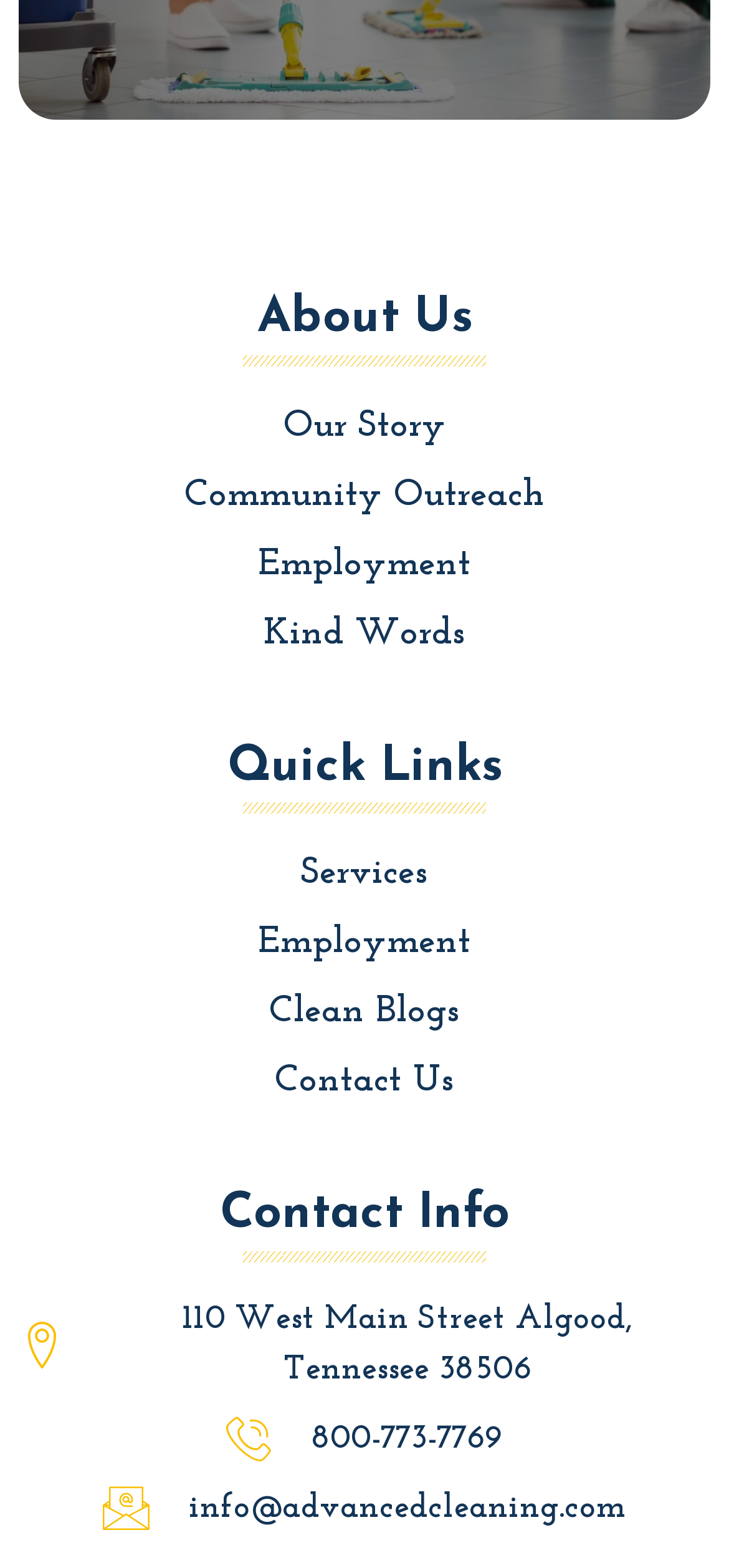Please predict the bounding box coordinates (top-left x, top-left y, bottom-right x, bottom-right y) for the UI element in the screenshot that fits the description: Services

[0.026, 0.54, 0.974, 0.575]